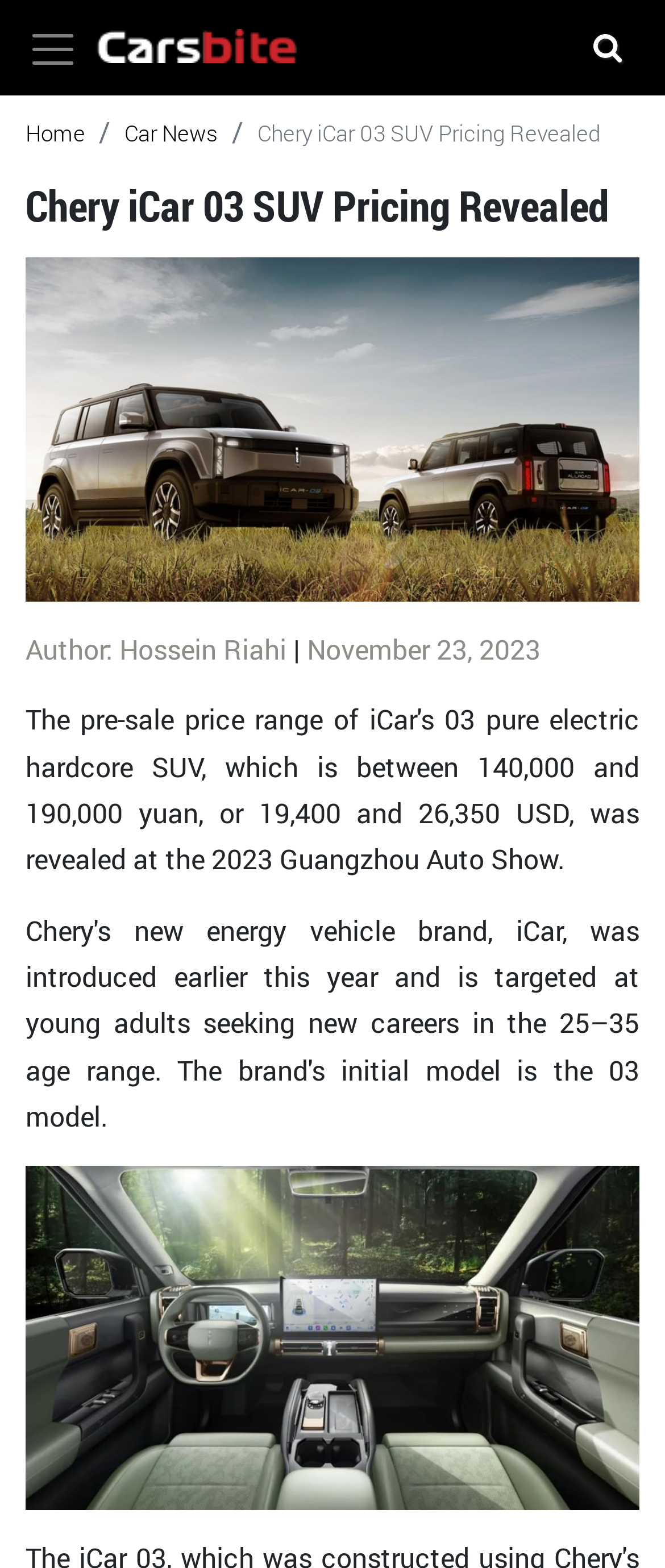Find the bounding box coordinates for the HTML element described in this sentence: "aria-label="Toggle navigation"". Provide the coordinates as four float numbers between 0 and 1, in the format [left, top, right, bottom].

[0.882, 0.009, 0.946, 0.052]